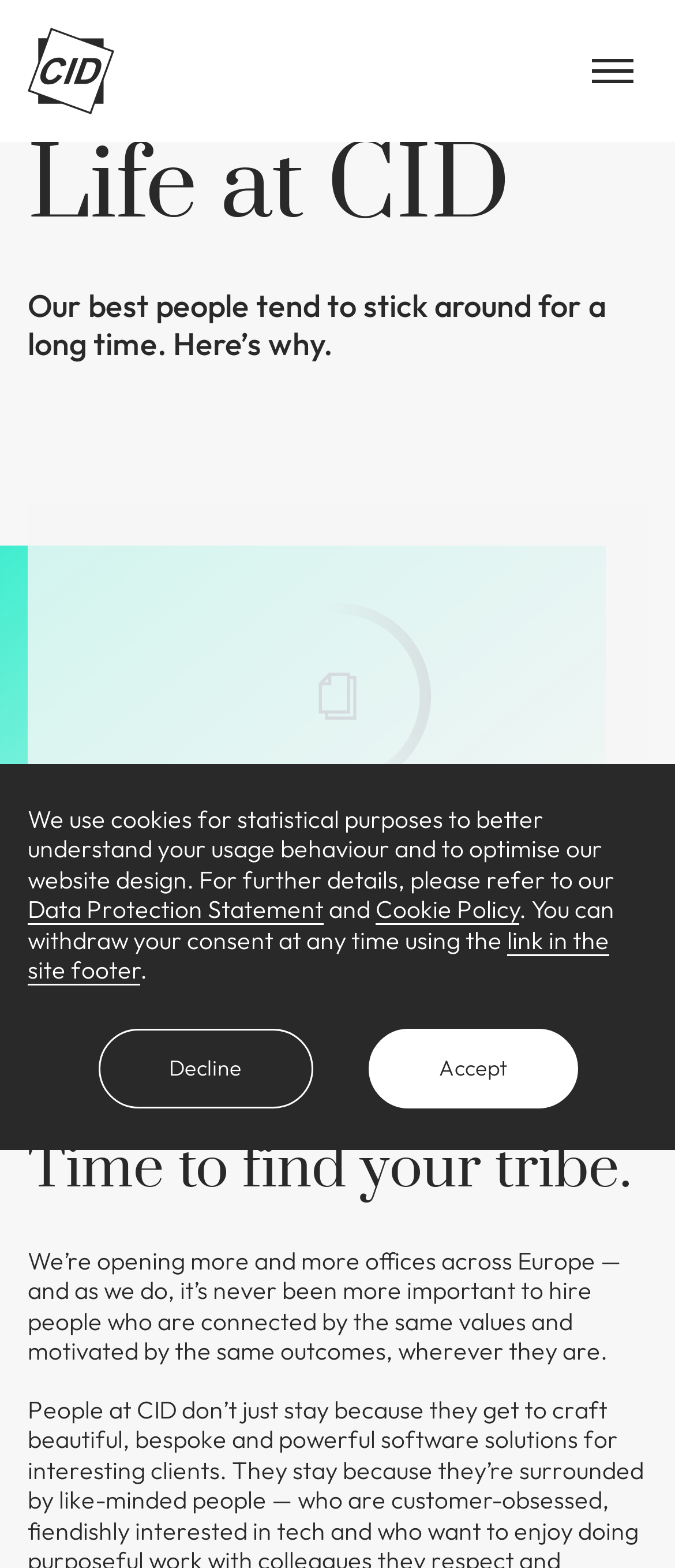Offer a detailed explanation of the webpage layout and contents.

The webpage appears to be a career and work culture page for CID, a company that values its employees and emphasizes a strong work culture. At the top left of the page, there is a link to CID's homepage, accompanied by a CID logo image. On the top right, there is a button to toggle the main navigation menu.

Below the navigation menu, there is a prominent section with a heading "Life at CID" and an image with the same title. This section seems to highlight the company's culture and values, with a brief description stating that their best people tend to stick around for a long time. Further down, there is another heading "Time to find your tribe," followed by a longer paragraph describing the company's expansion across Europe and its need for like-minded individuals.

At the bottom of the page, there is a notice about the use of cookies for statistical purposes, with links to the Data Protection Statement and Cookie Policy. Users can withdraw their consent at any time using a link in the site footer. Below this notice, there are two buttons, "Decline" and "Accept," likely related to the cookie policy.

Overall, the webpage appears to be an introduction to CID's work culture and values, with a focus on attracting like-minded individuals to join their team.